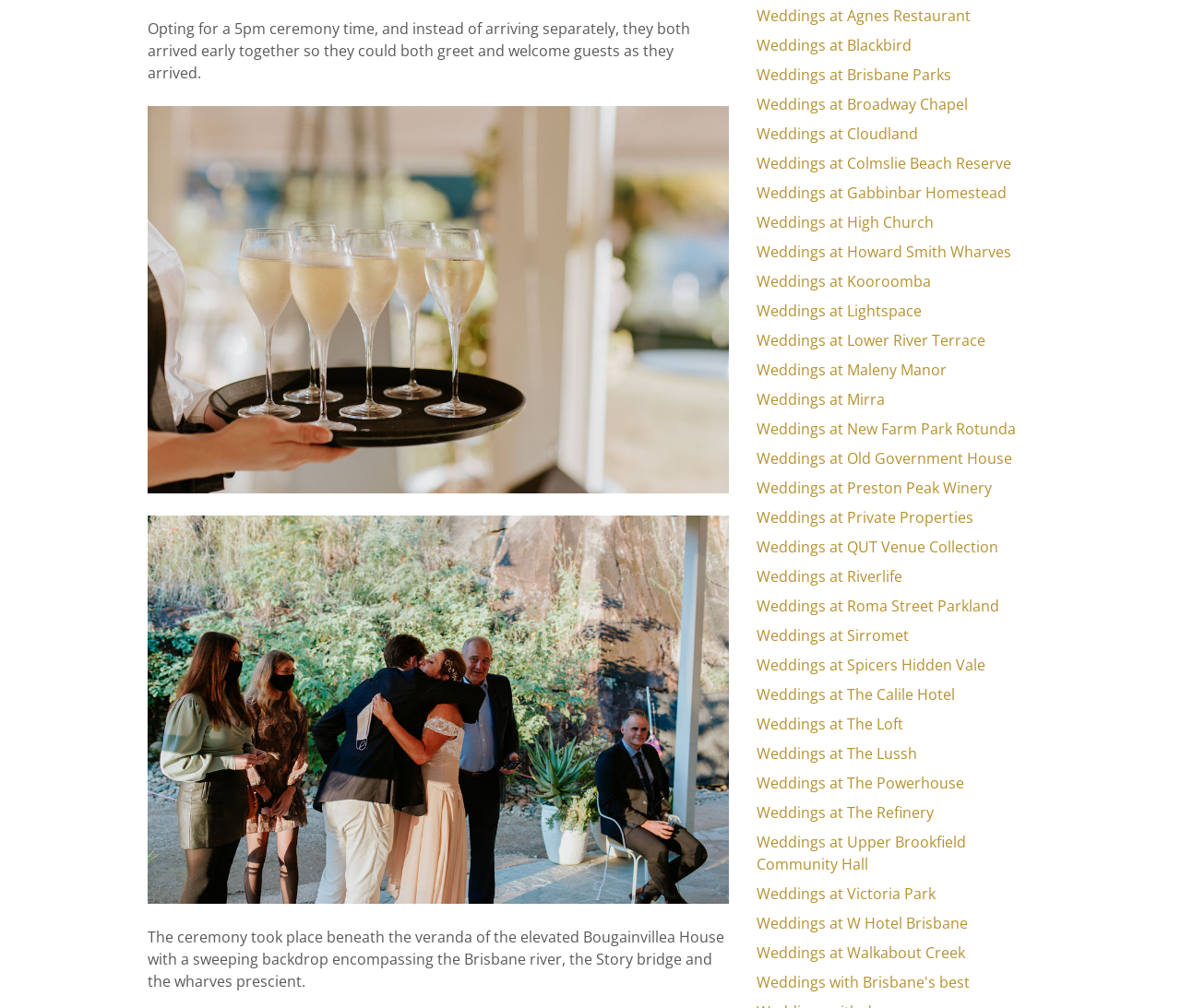Using the webpage screenshot, locate the HTML element that fits the following description and provide its bounding box: "Prospective Students".

None